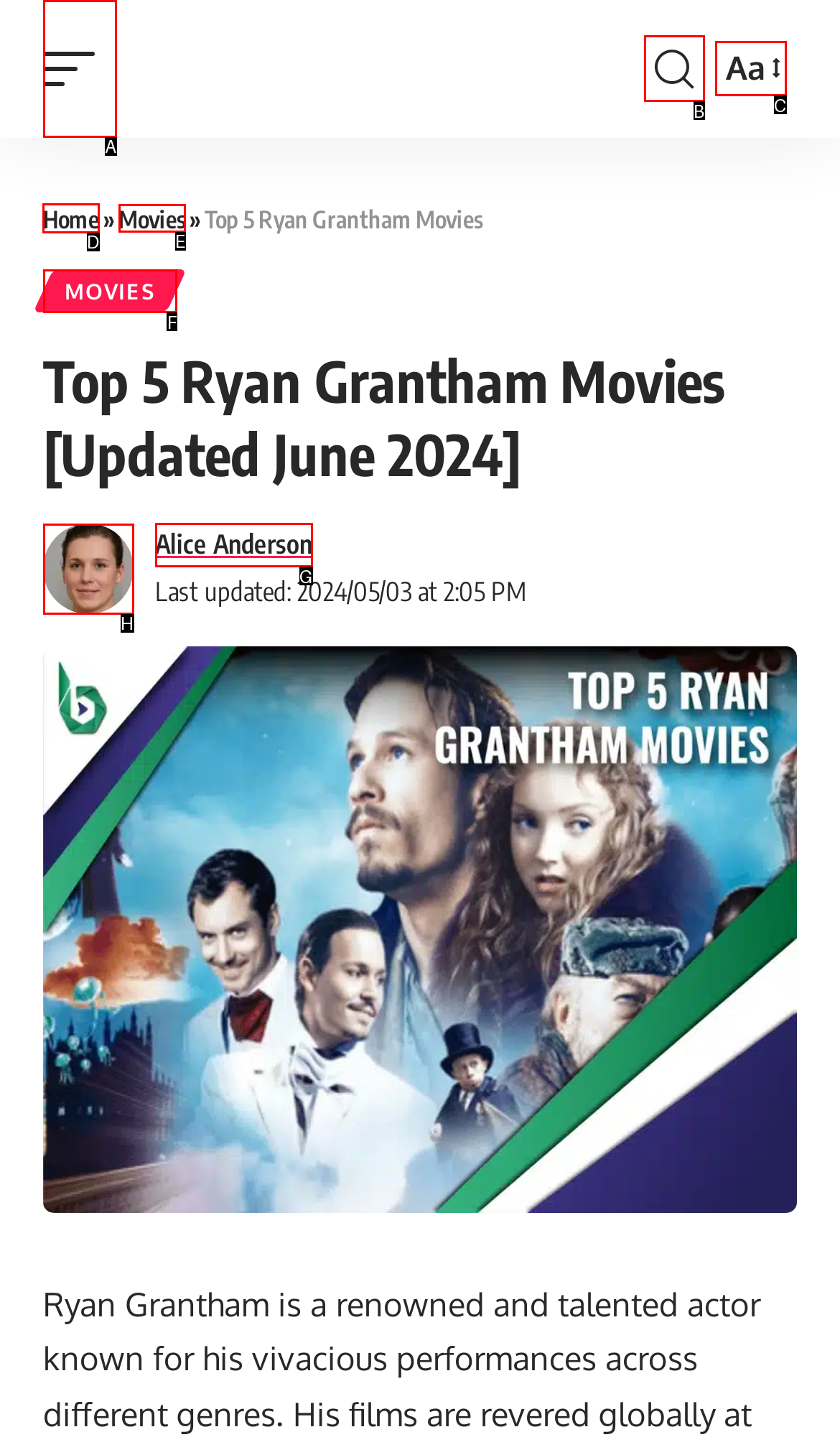From the given options, tell me which letter should be clicked to complete this task: go to home page
Answer with the letter only.

D